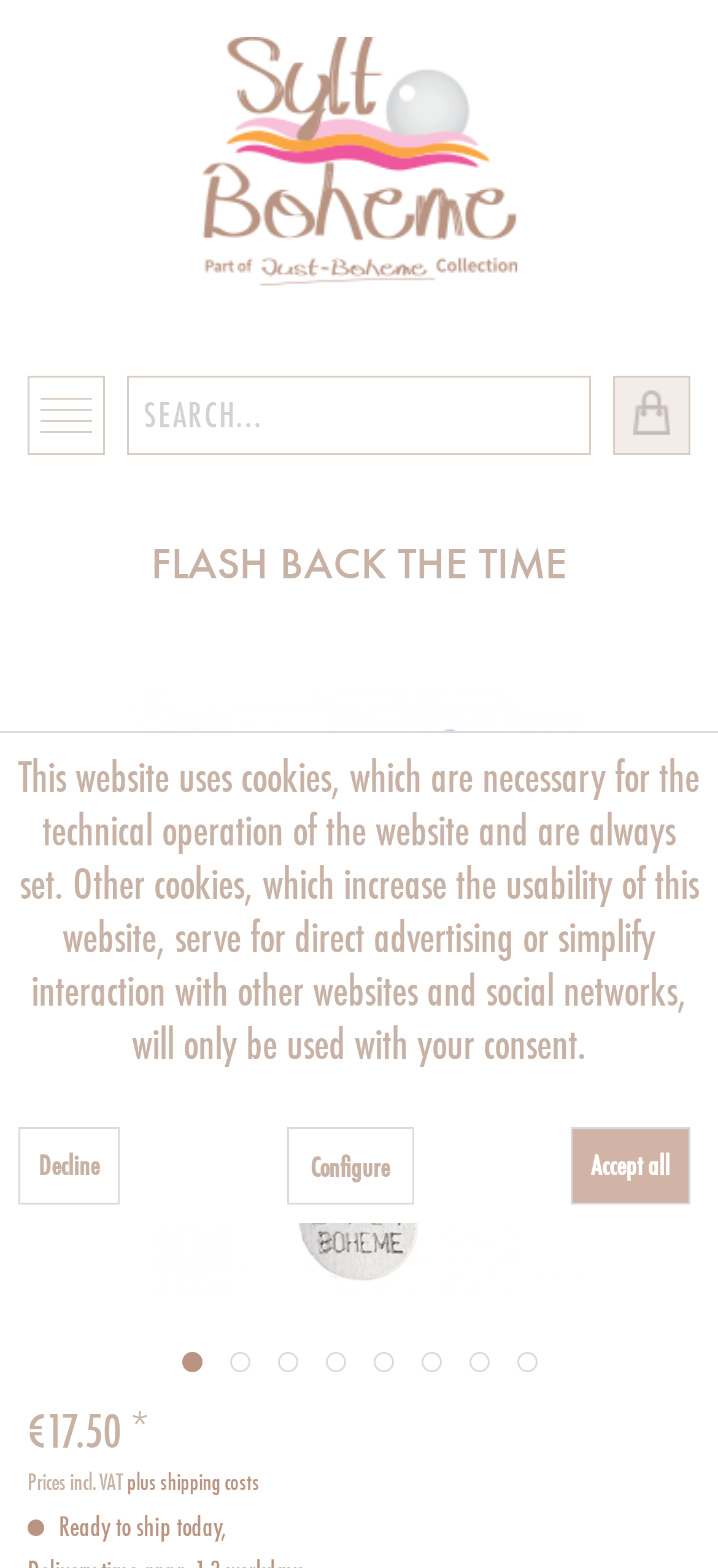Answer this question in one word or a short phrase: Is the product ready to ship?

Yes